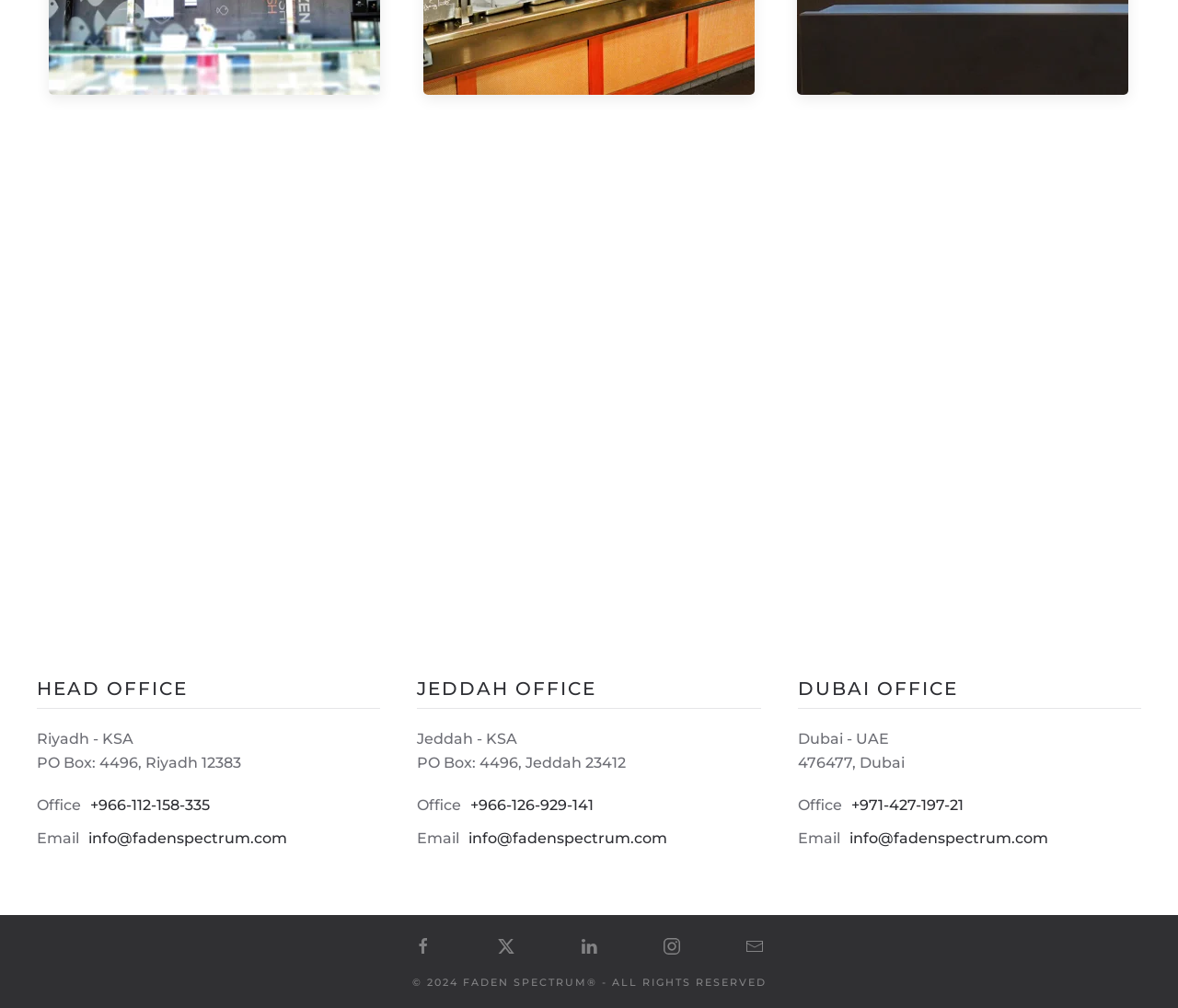Please indicate the bounding box coordinates of the element's region to be clicked to achieve the instruction: "Call the office number". Provide the coordinates as four float numbers between 0 and 1, i.e., [left, top, right, bottom].

[0.077, 0.787, 0.323, 0.811]